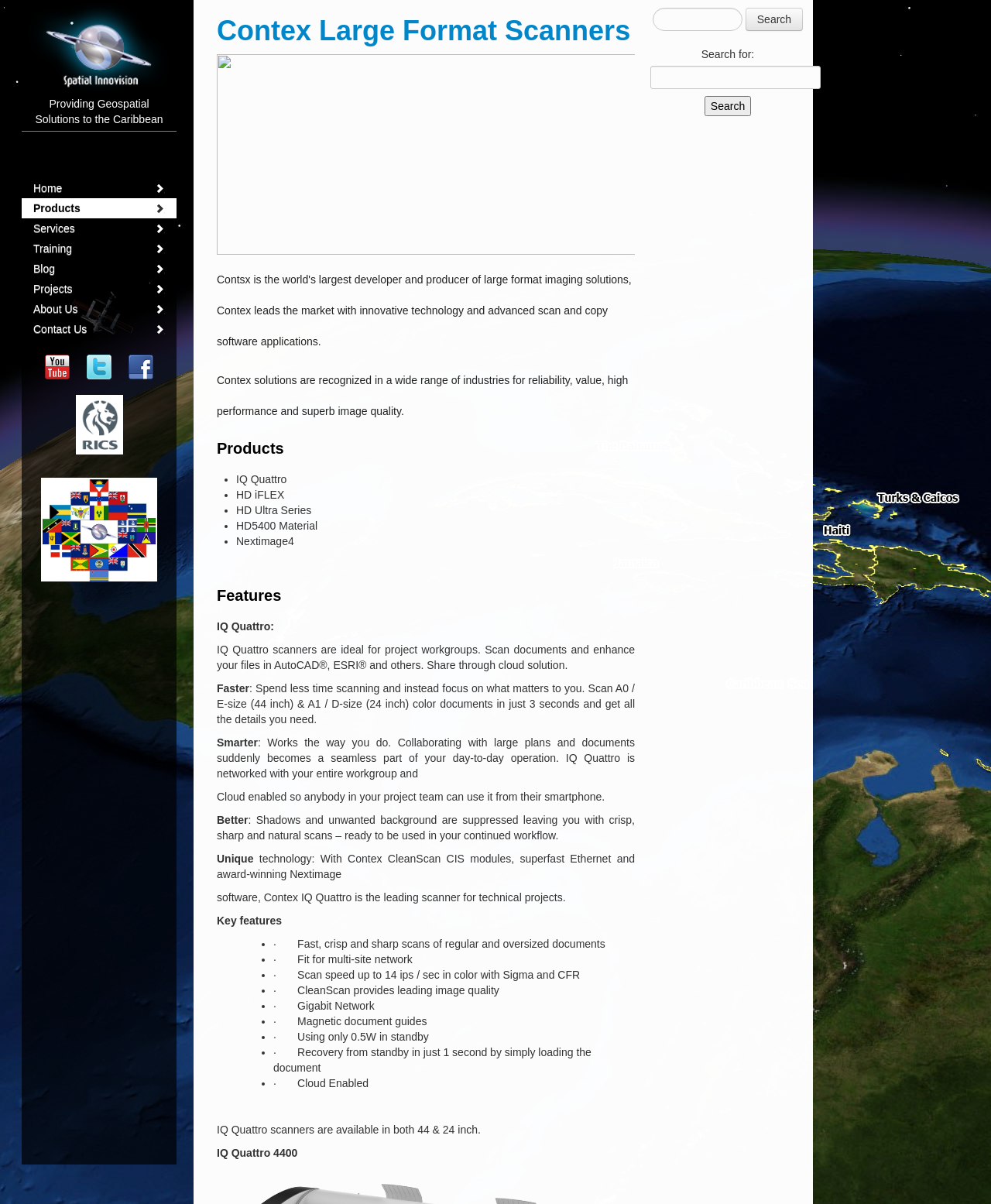What is the purpose of IQ Quattro scanners?
By examining the image, provide a one-word or phrase answer.

Project workgroups